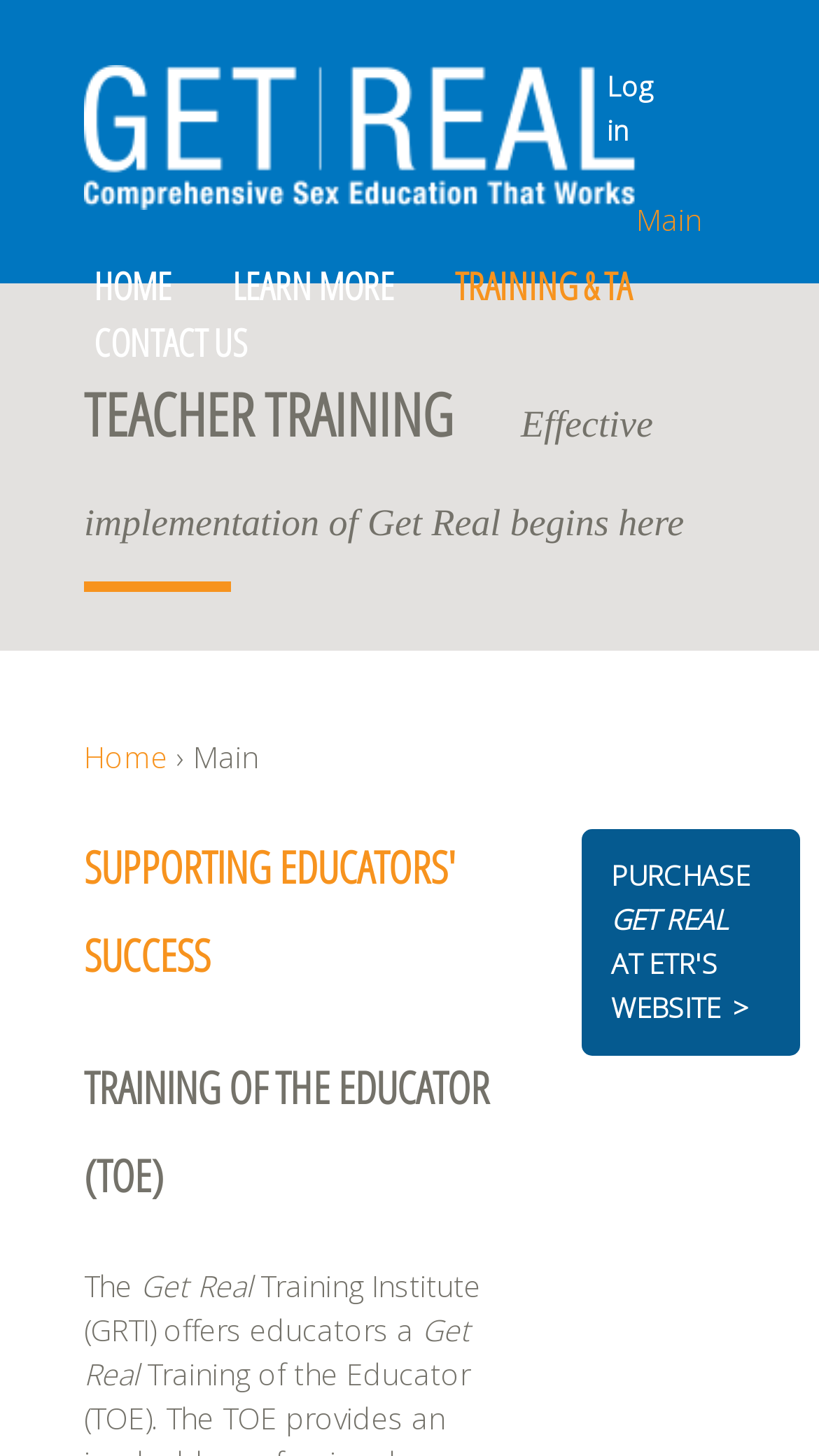What is the name of the specific training mentioned?
From the details in the image, provide a complete and detailed answer to the question.

The heading 'TRAINING OF THE EDUCATOR (TOE)' is a specific training mentioned on the webpage, which is likely related to the 'Get Real' program.